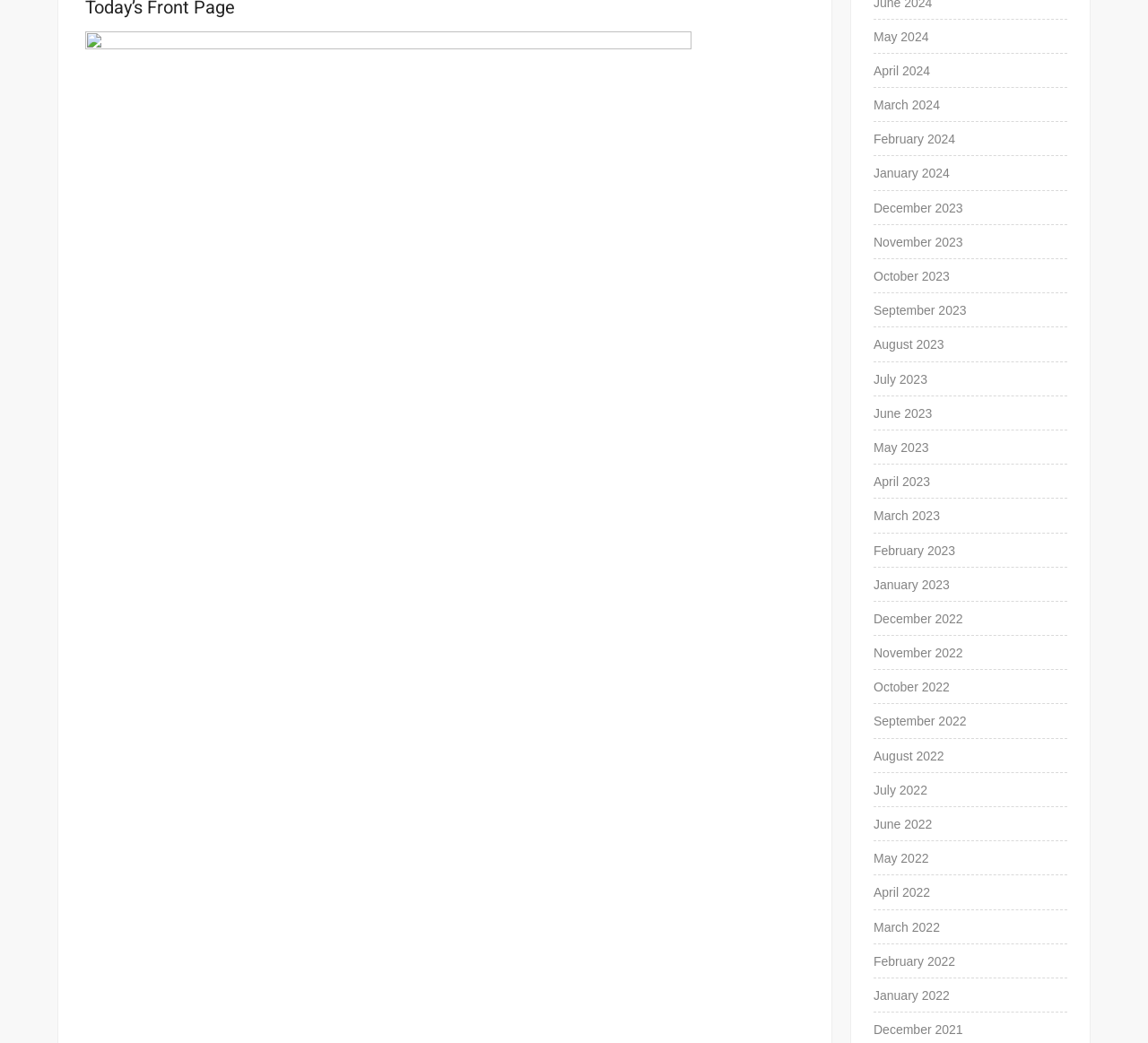Are the months listed in chronological order?
Refer to the screenshot and respond with a concise word or phrase.

Yes